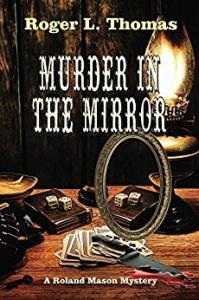Describe the scene depicted in the image with great detail.

The image features the cover of the book "Murder in the Mirror" by Roger L. Thomas, which is part of the Roland Mason Mystery series. The cover design includes a vintage-style mirror positioned centrally, reflecting an intriguing ambiance suited to a mystery narrative. Surrounding the mirror are items suggestive of suspense and detective work, including dice, which might hint at chance and the unpredictability of crime. The overall color palette is warm, with wooden textures enhancing the mysterious and classic feel of the book. The title of the book is prominently displayed in bold, vintage font, drawing the viewer's attention alongside the author's name at the top.